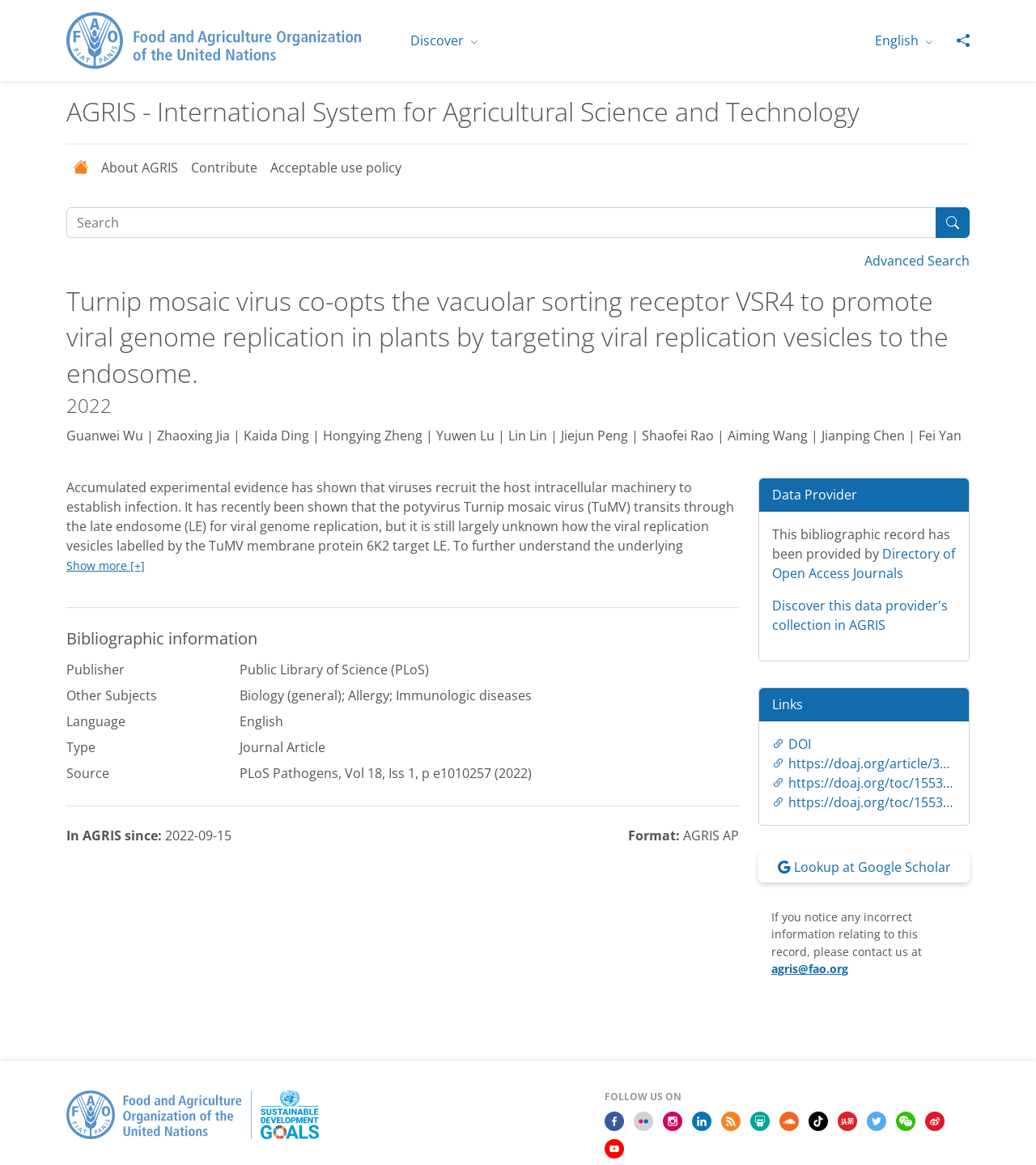Please respond to the question with a concise word or phrase:
What is the language of the article?

English